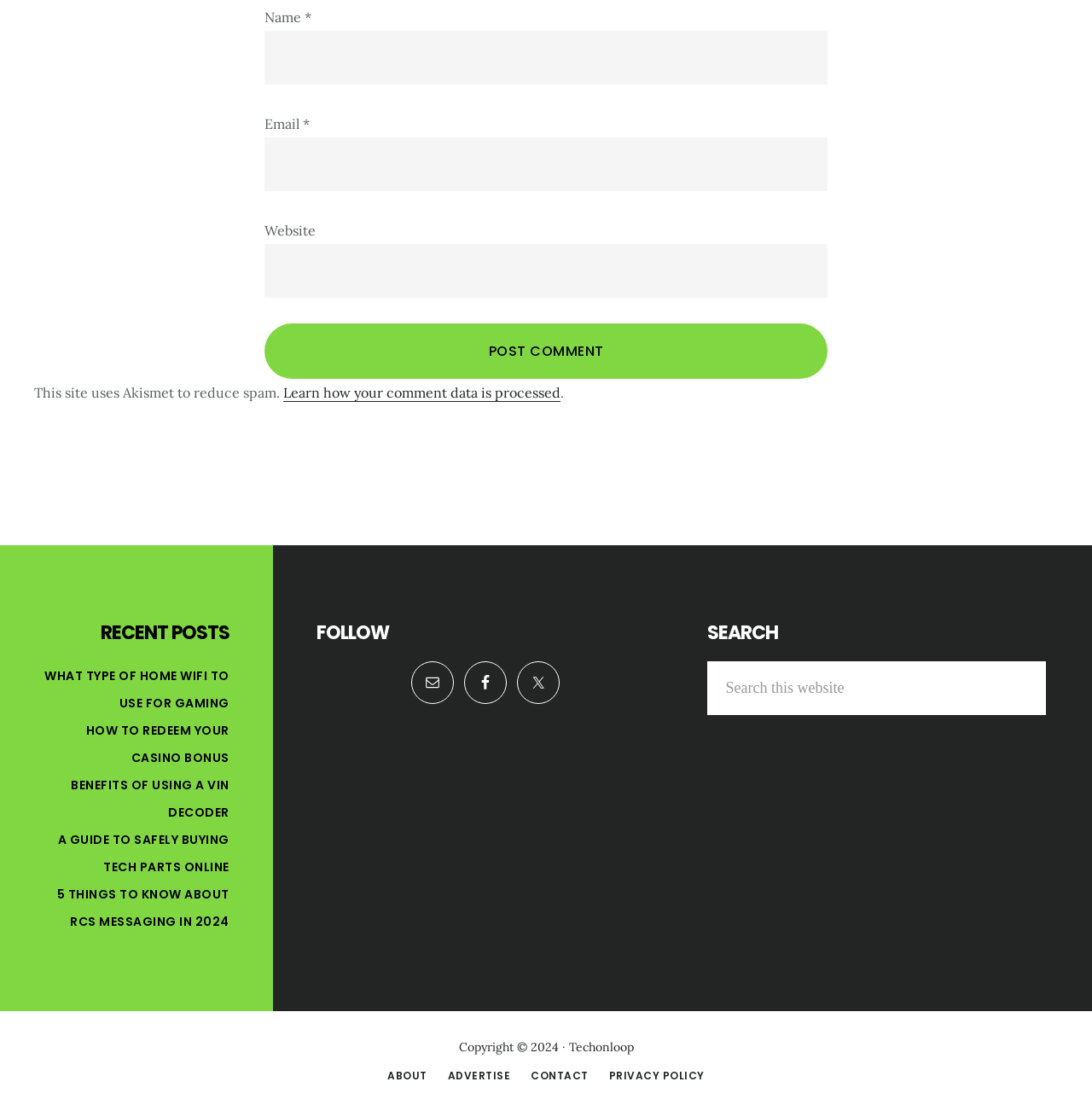Find the bounding box coordinates of the area that needs to be clicked in order to achieve the following instruction: "Search this website". The coordinates should be specified as four float numbers between 0 and 1, i.e., [left, top, right, bottom].

[0.648, 0.599, 0.958, 0.647]